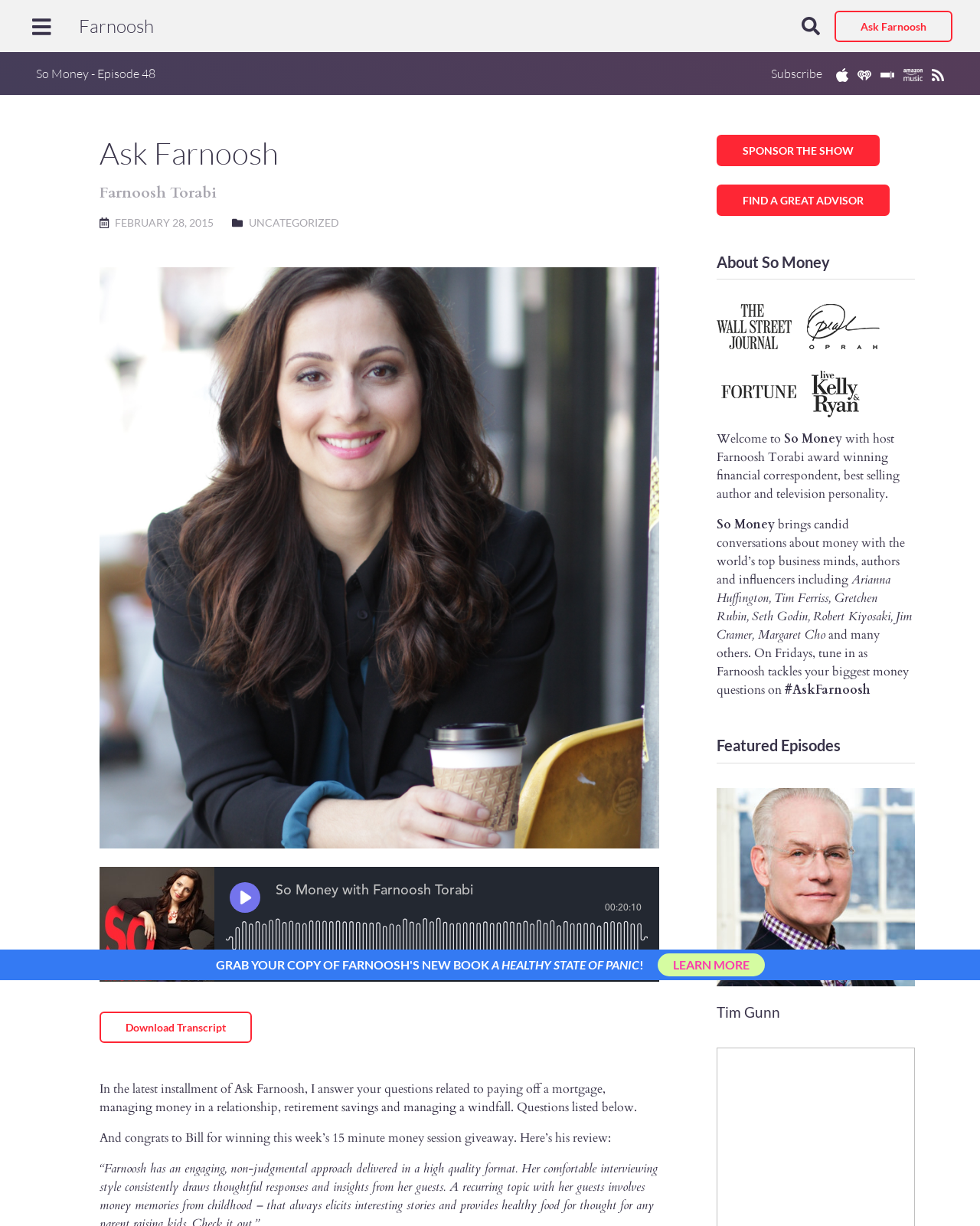Could you please study the image and provide a detailed answer to the question:
What is the topic of the latest installment of Ask Farnoosh?

I obtained the answer by reading the StaticText 'In the latest installment of Ask Farnoosh, I answer your questions related to paying off a mortgage, managing money in a relationship, retirement savings and managing a windfall.' which explicitly states the topics covered in the latest installment.